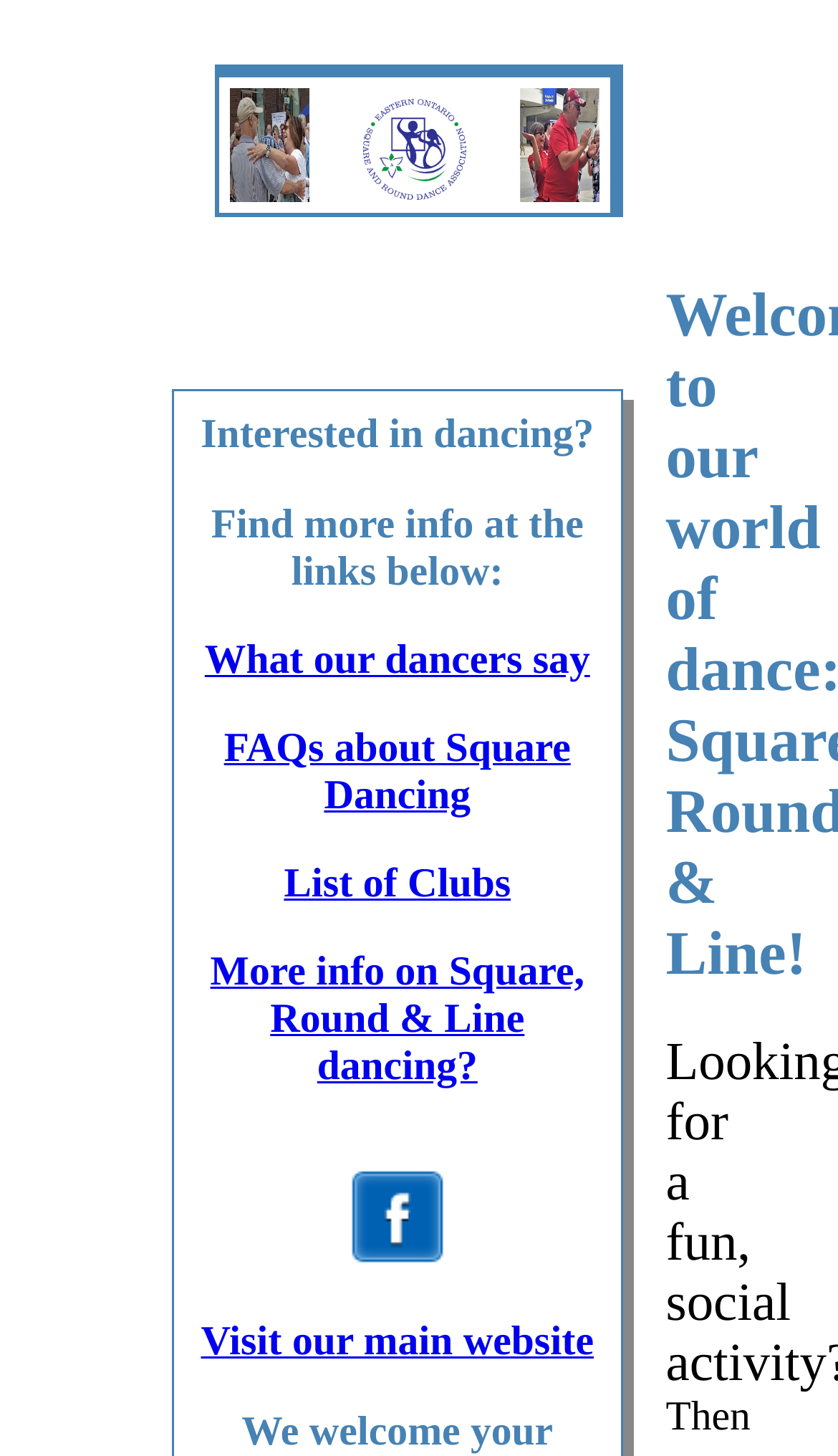What is the last link on the webpage?
Please provide a comprehensive answer based on the details in the screenshot.

I looked at the links on the webpage and found that the last link is located at the bottom of the webpage, which is [143] with the text 'Visit our main website'.